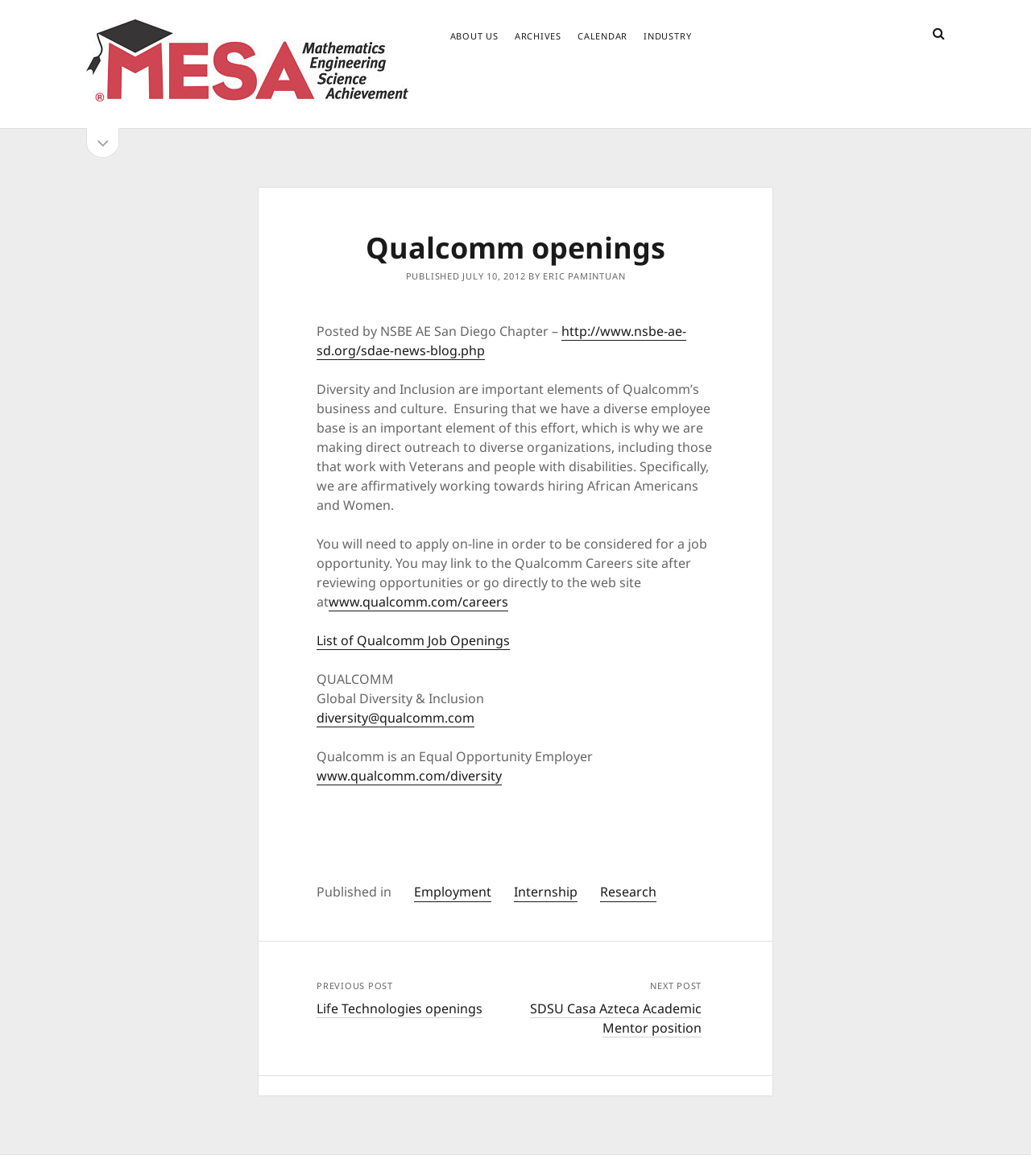Please identify the bounding box coordinates of the element I need to click to follow this instruction: "Search for something".

[0.897, 0.016, 0.926, 0.045]